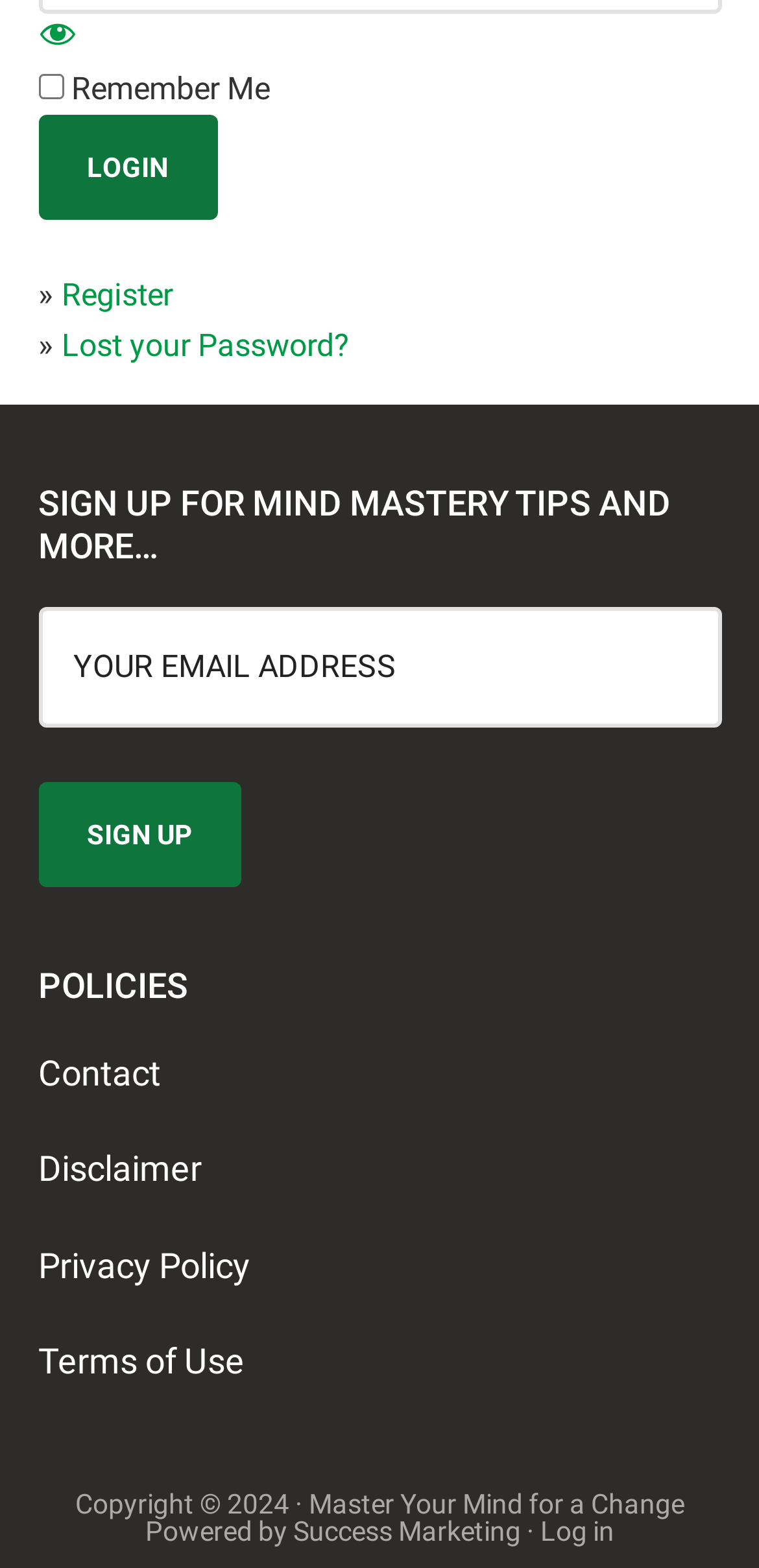Answer the question in one word or a short phrase:
How many headings are there on the webpage?

2